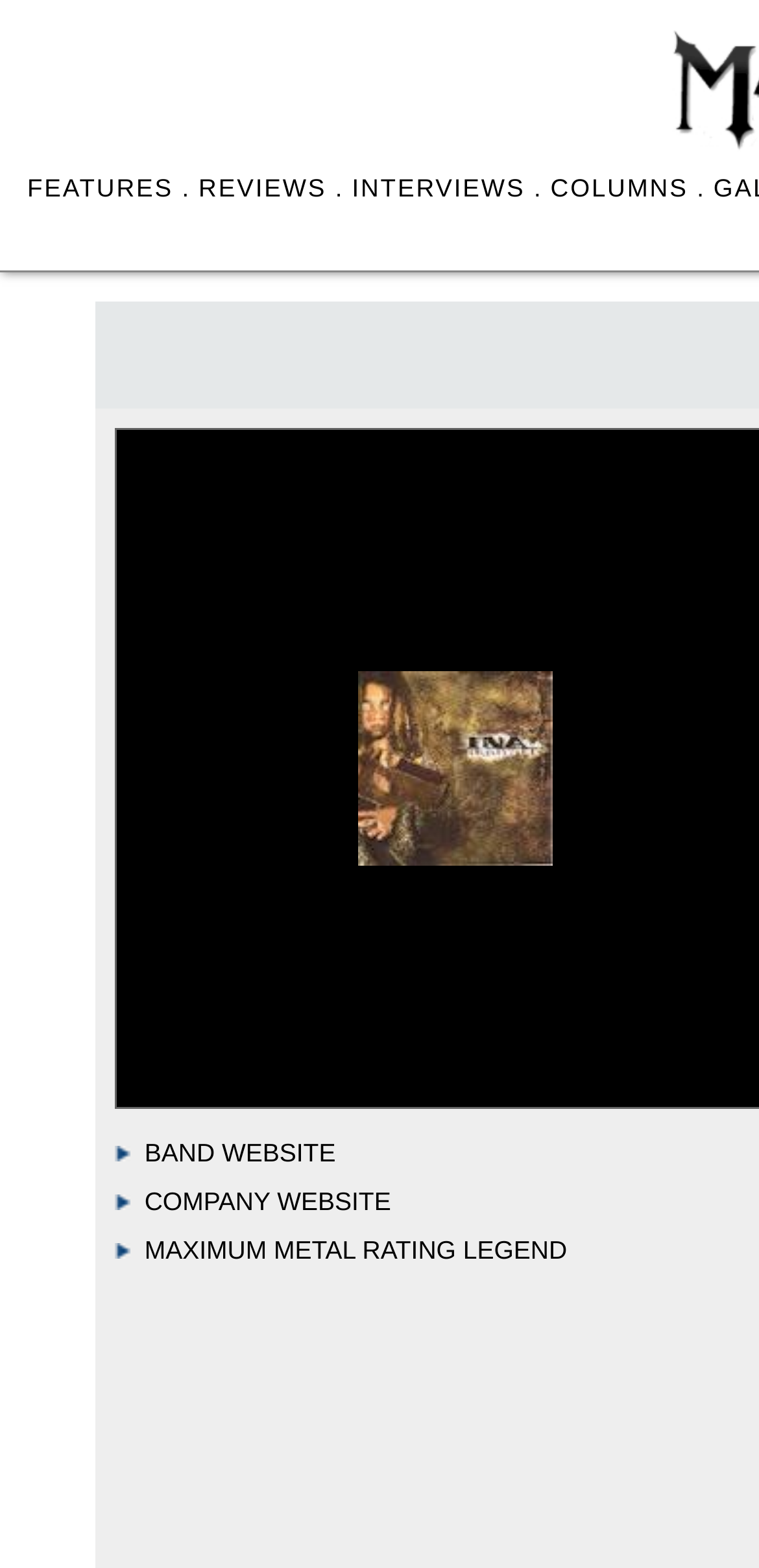Give an in-depth explanation of the webpage layout and content.

The webpage is dedicated to heavy metal and hard rock news, reviews, interviews, and more. At the top, there are four main navigation links: "FEATURES", "REVIEWS", "INTERVIEWS", and "COLUMNS", which are evenly spaced and horizontally aligned. 

Below these links, there is a section with three images, two of which are positioned on the left side, and one on the right side. The left-side images are stacked vertically, while the right-side image is positioned near the center of the page. 

Adjacent to the right-side image, there is a link to a "BAND WEBSITE" and another link to a "COMPANY WEBSITE", which are positioned below each other. 

Further down, there is another image, followed by a text block titled "MAXIMUM METAL RATING LEGEND", which explains the rating system used on the website.